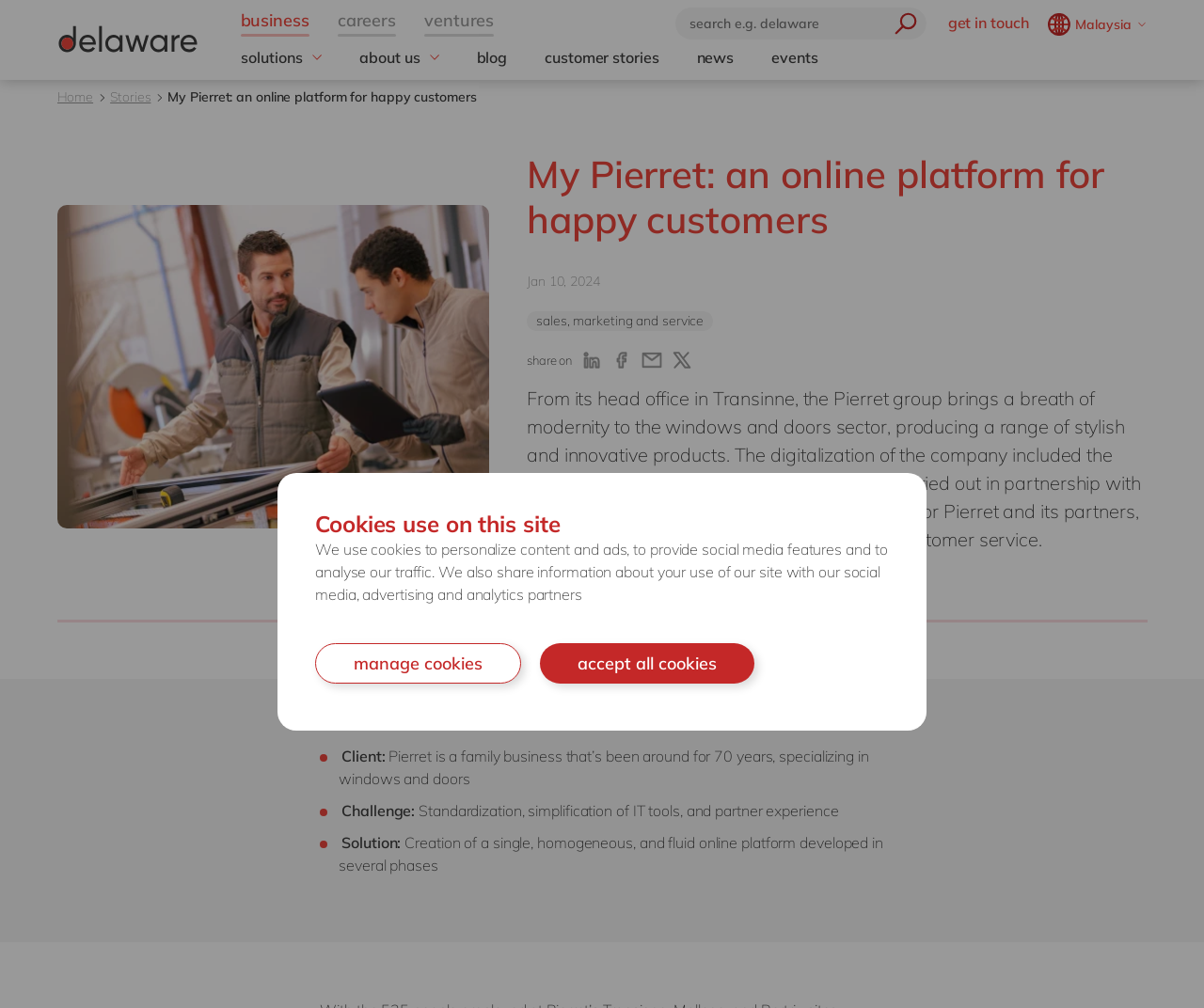Extract the primary header of the webpage and generate its text.

My Pierret: an online platform for happy customers